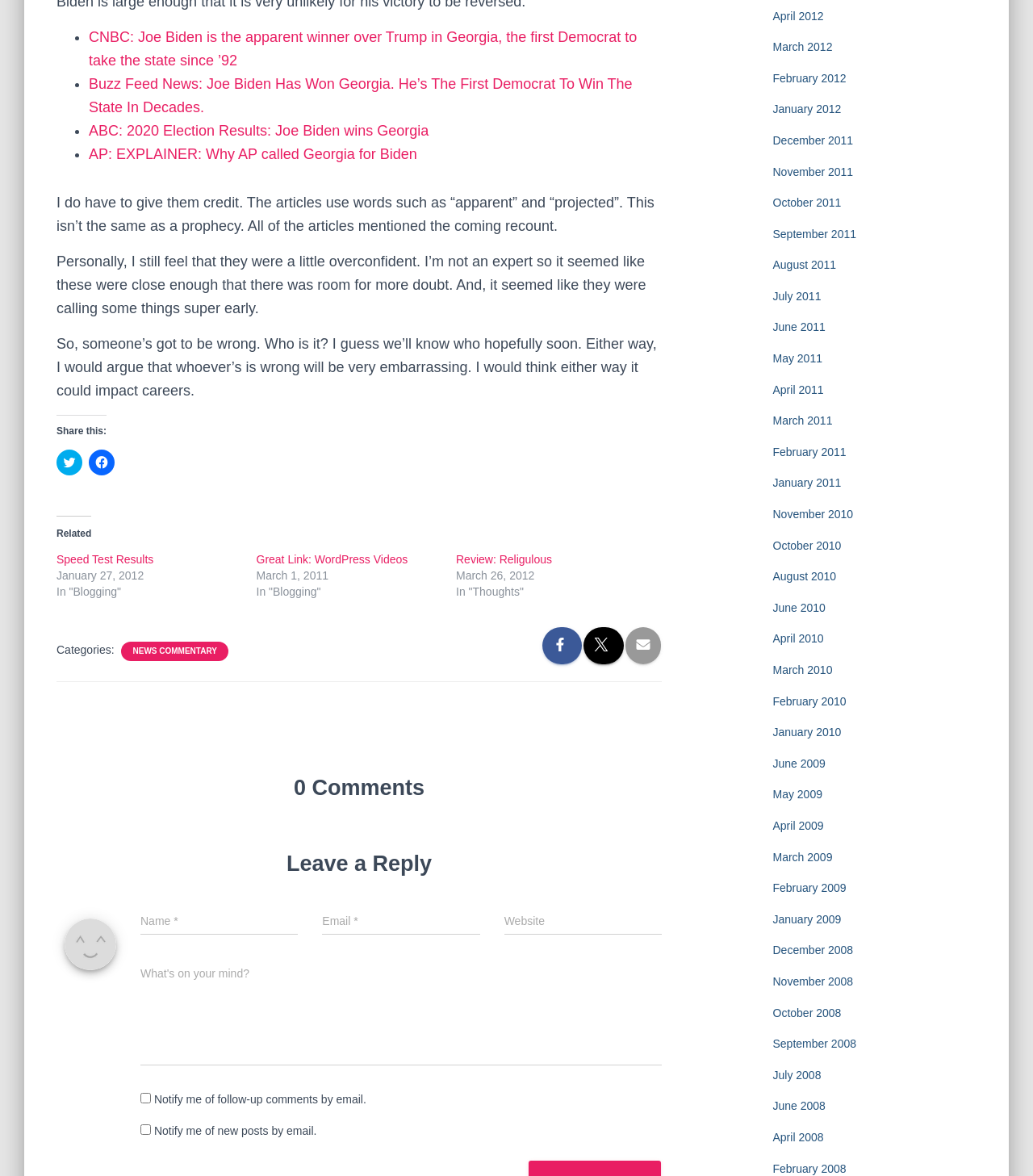Provide the bounding box coordinates of the section that needs to be clicked to accomplish the following instruction: "Click on related link 'Speed Test Results'."

[0.055, 0.47, 0.149, 0.481]